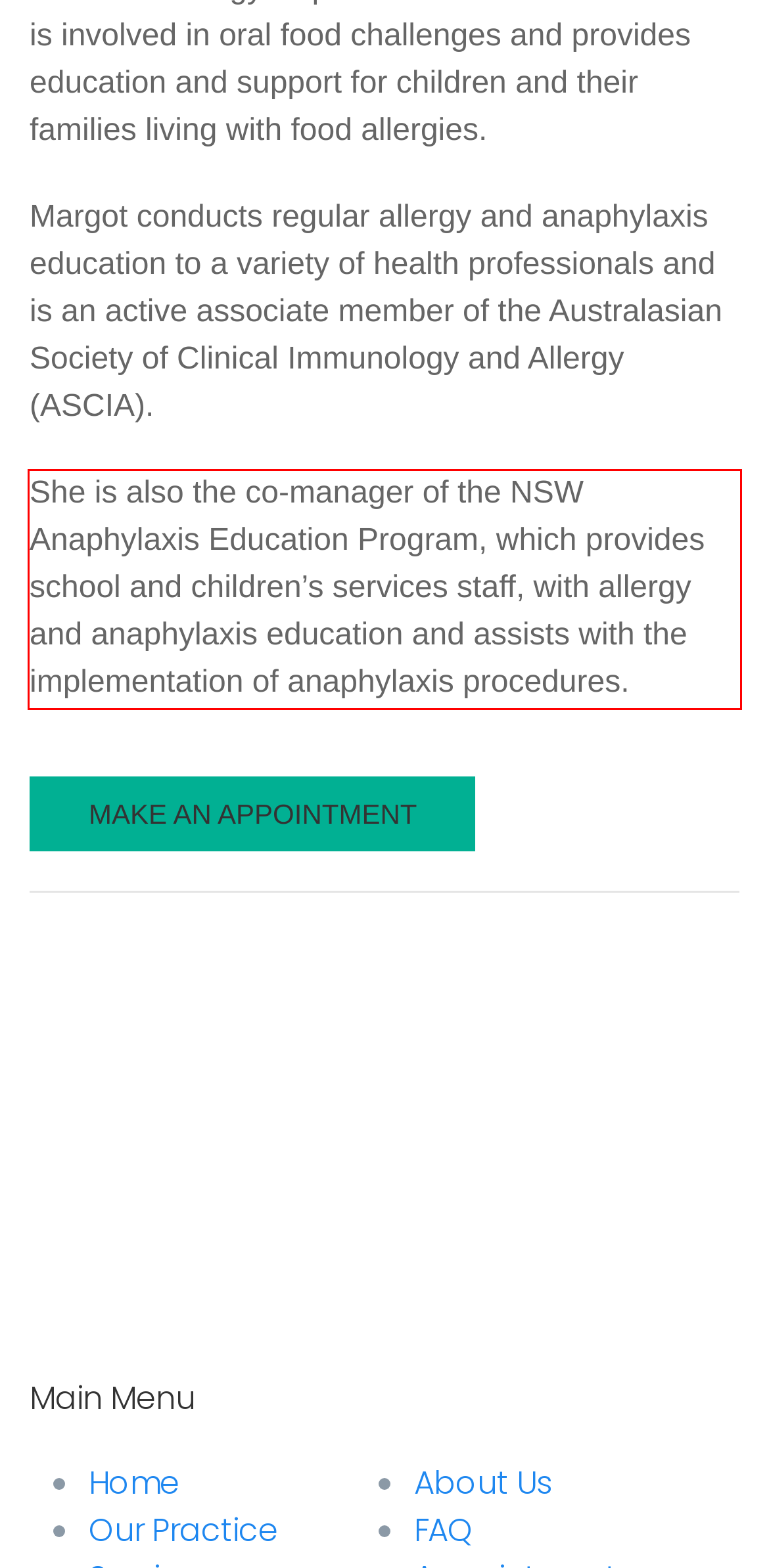Identify the red bounding box in the webpage screenshot and perform OCR to generate the text content enclosed.

She is also the co-manager of the NSW Anaphylaxis Education Program, which provides school and children’s services staff, with allergy and anaphylaxis education and assists with the implementation of anaphylaxis procedures.